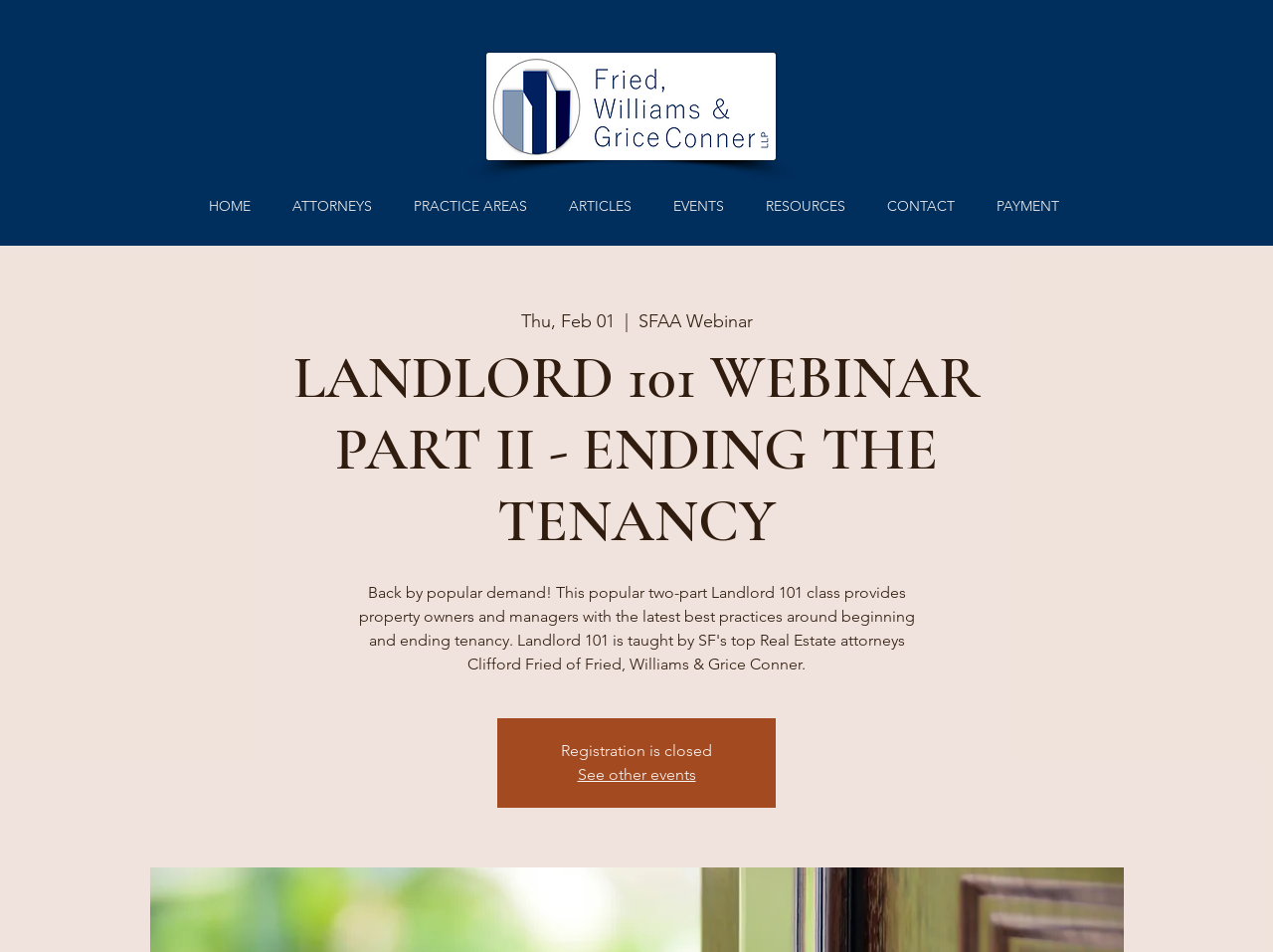Please find and give the text of the main heading on the webpage.

LANDLORD 101 WEBINAR PART II - ENDING THE TENANCY